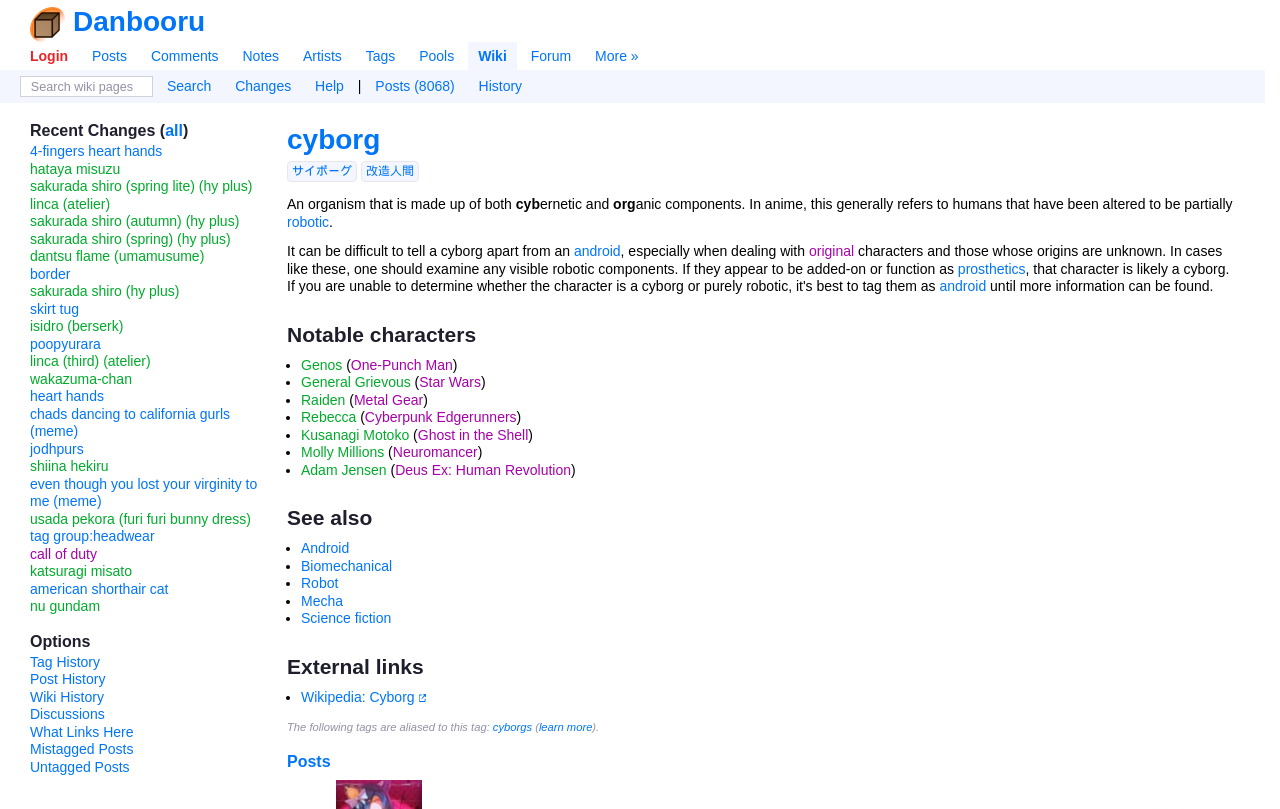Find the bounding box coordinates of the area to click in order to follow the instruction: "Read about cyborg".

[0.224, 0.147, 0.965, 0.199]